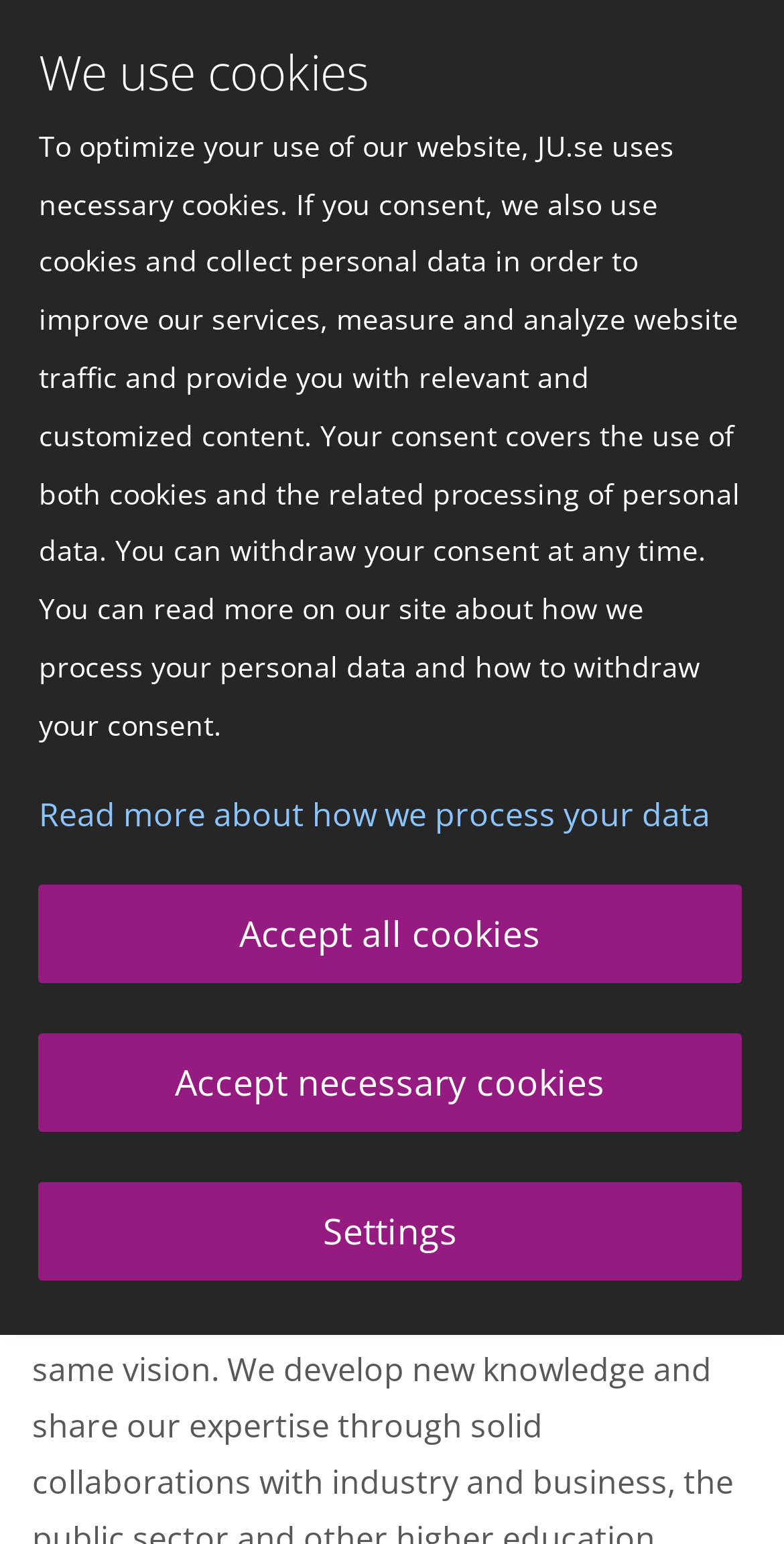Please provide the main heading of the webpage content.

Your career continues here
